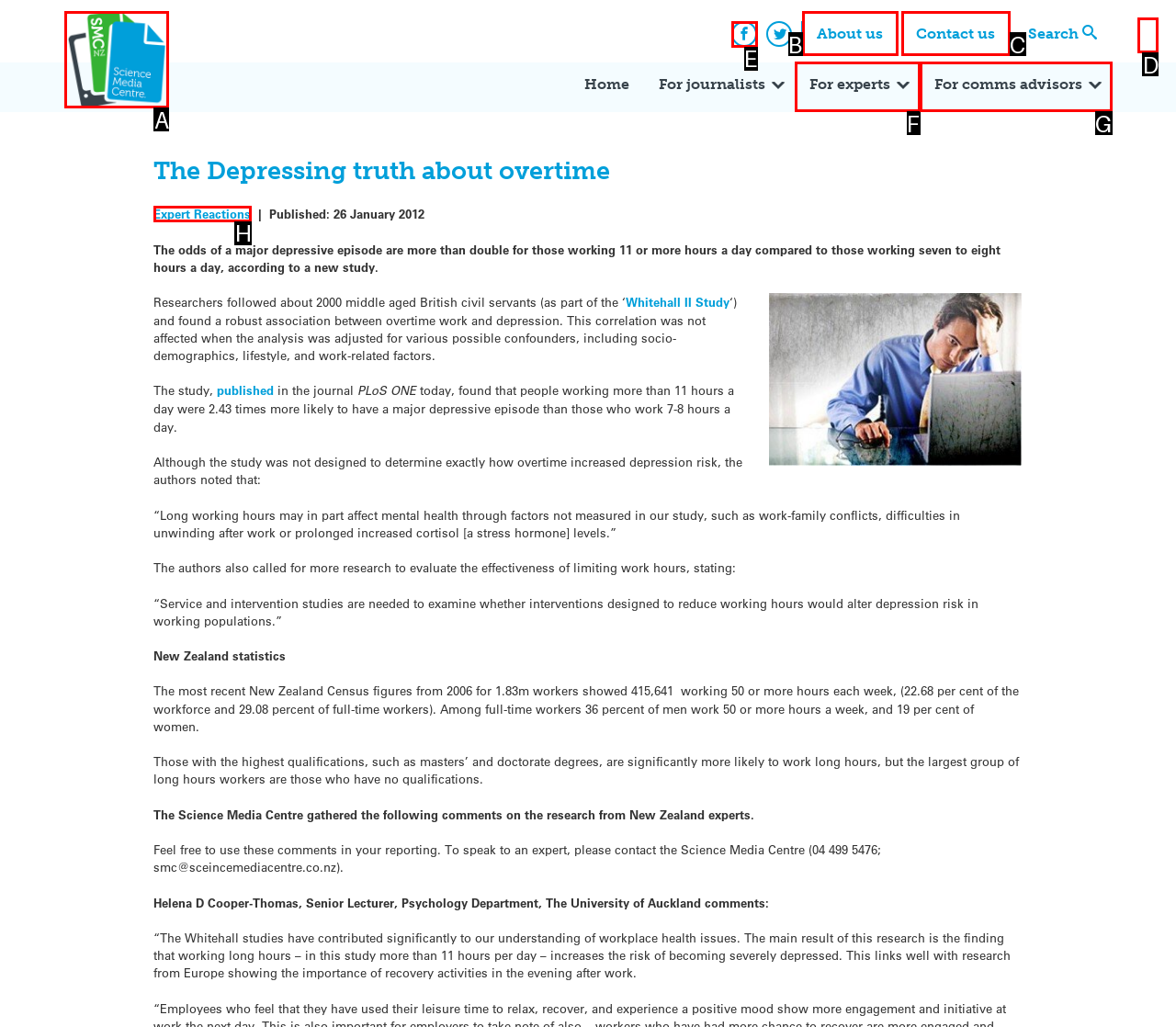Determine the HTML element to be clicked to complete the task: Read the 'Expert Reactions'. Answer by giving the letter of the selected option.

H